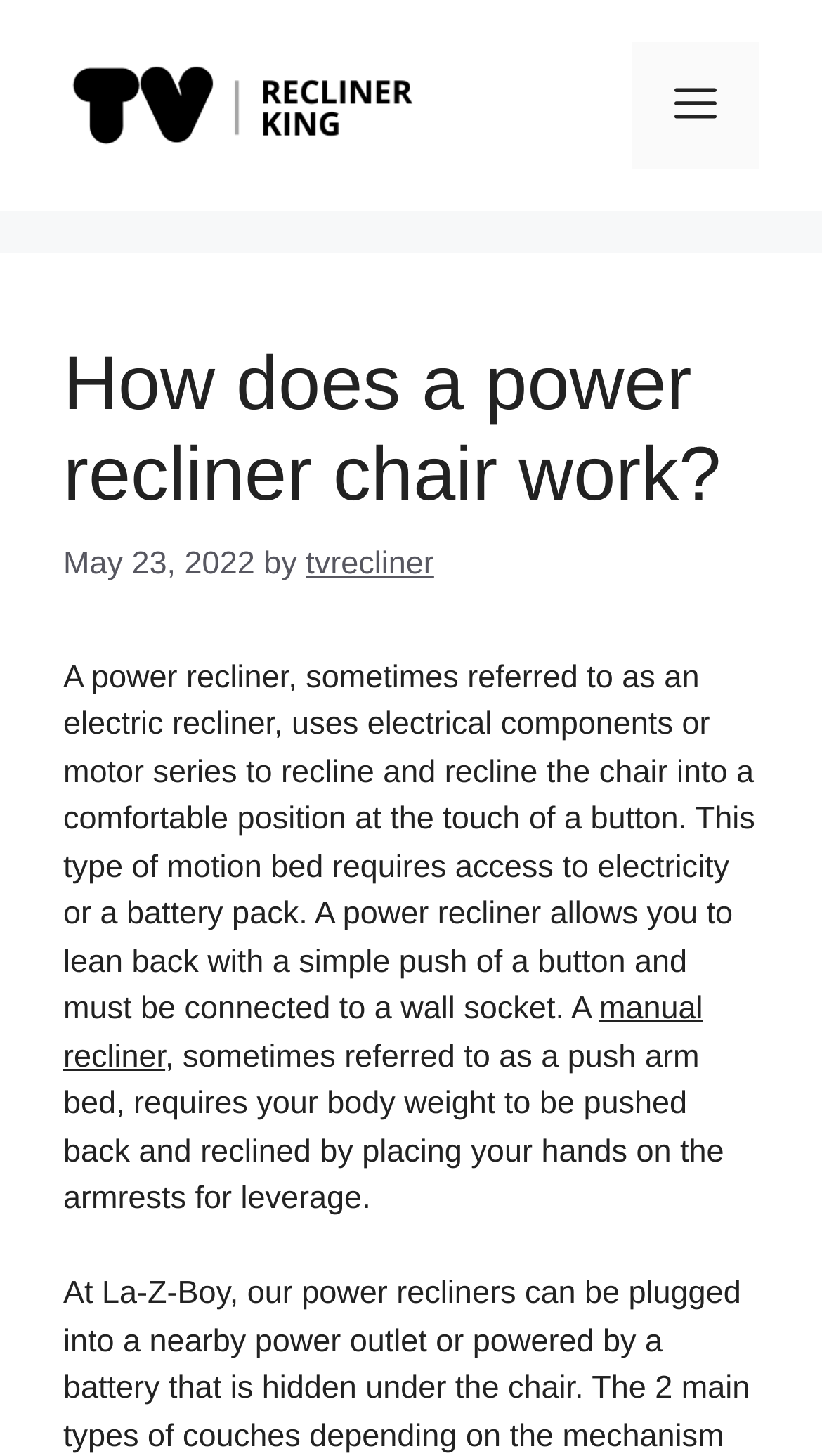Describe all the key features and sections of the webpage thoroughly.

The webpage is about power recliner chairs, specifically explaining how they work. At the top, there is a banner with the site's name, "TV Recliner King", accompanied by an image of the same name. To the right of the banner, there is a navigation menu toggle button labeled "Menu". 

Below the banner, there is a header section with a heading that reads "How does a power recliner chair work?" followed by a timestamp "May 23, 2022" and the author's name "tvrecliner". 

The main content of the webpage is a paragraph of text that explains the functionality of a power recliner, stating that it uses electrical components to recline the chair into a comfortable position at the touch of a button. The text also mentions that a power recliner requires access to electricity or a battery pack. 

There is a link to a related topic, "manual recliner", which is described as a type of bed that requires body weight to be pushed back and reclined by placing hands on the armrests for leverage.